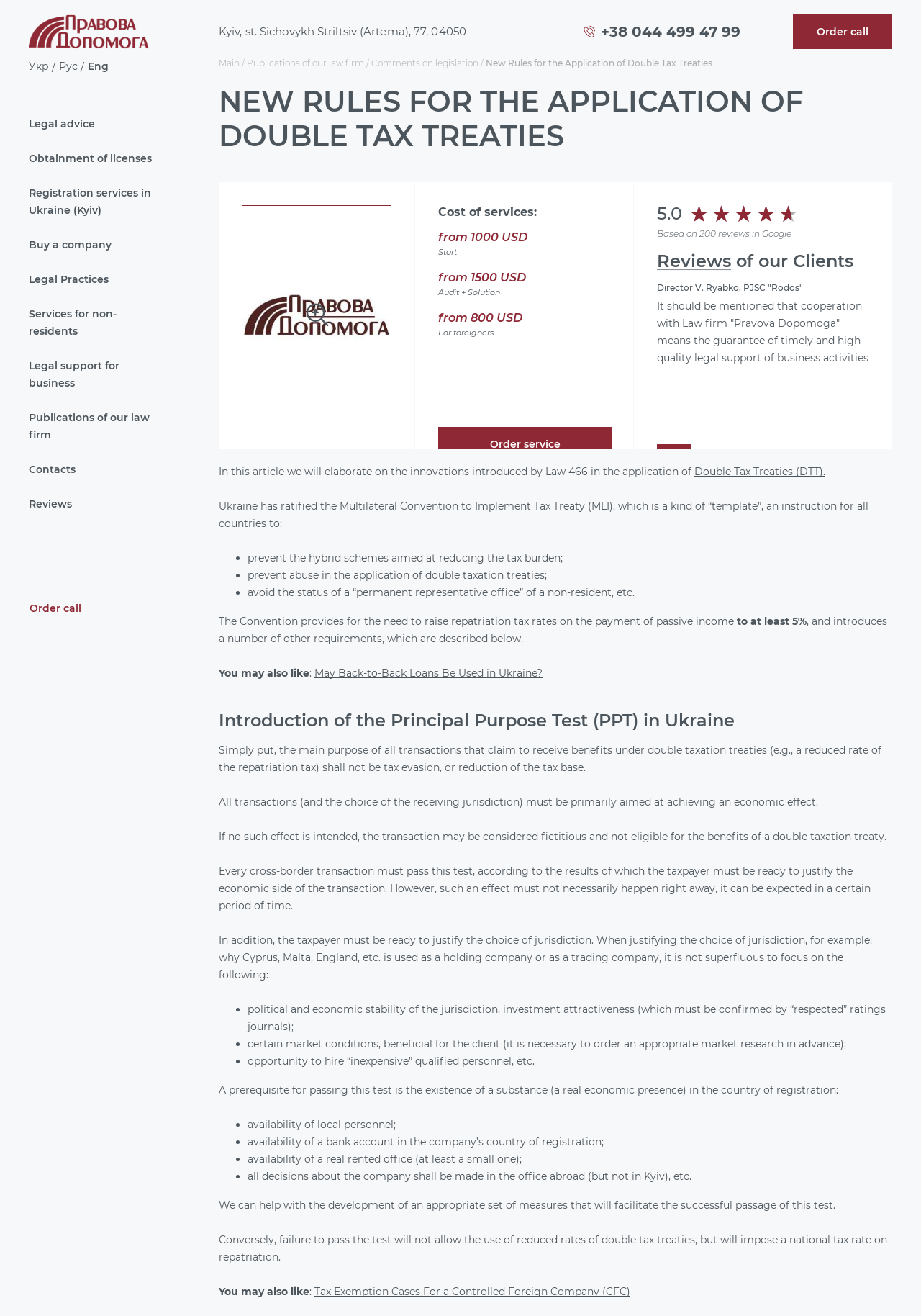From the webpage screenshot, identify the region described by Google. Provide the bounding box coordinates as (top-left x, top-left y, bottom-right x, bottom-right y), with each value being a floating point number between 0 and 1.

[0.818, 0.174, 0.848, 0.182]